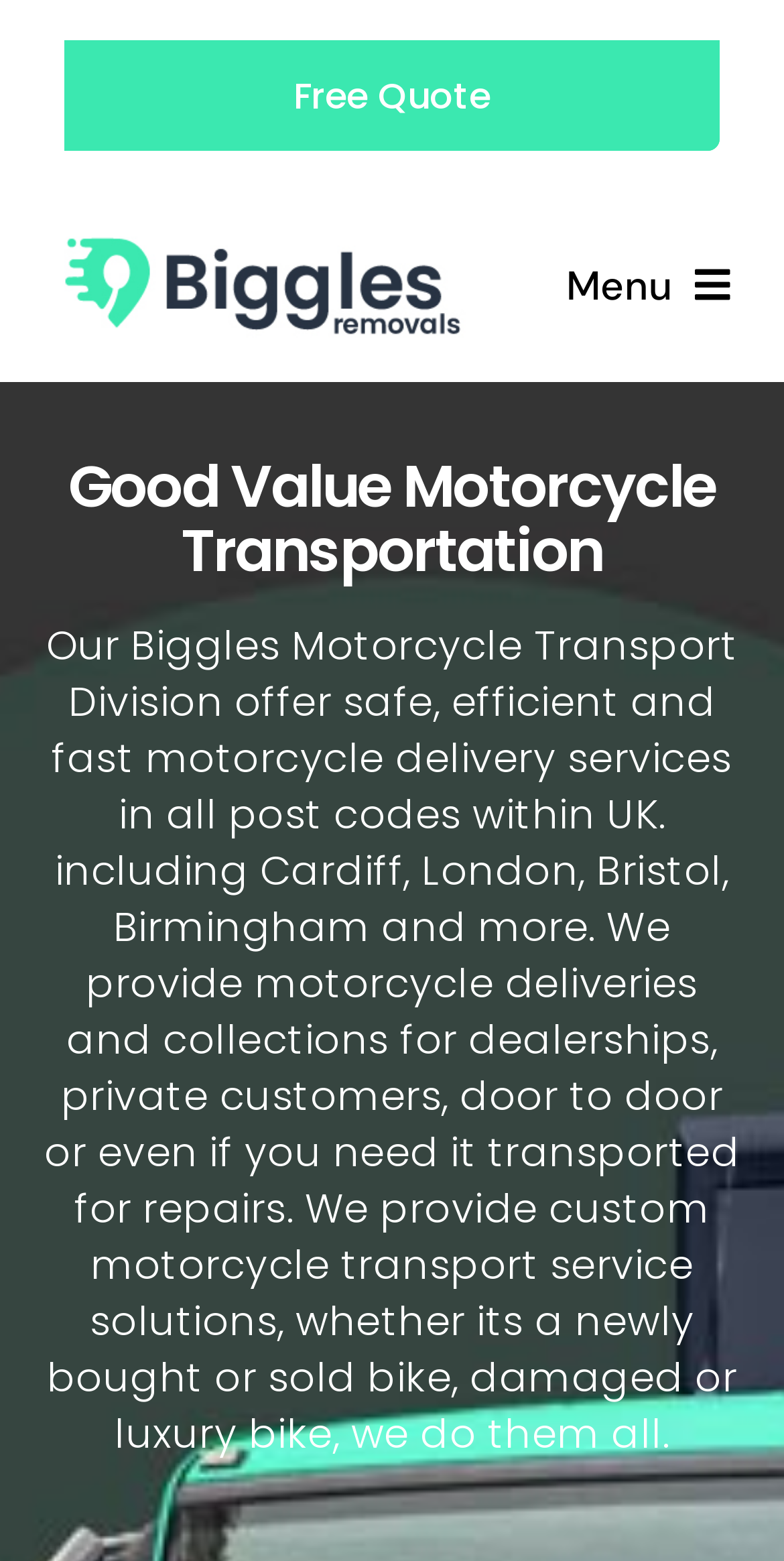Locate the bounding box of the UI element based on this description: "In the Public Interest". Provide four float numbers between 0 and 1 as [left, top, right, bottom].

None